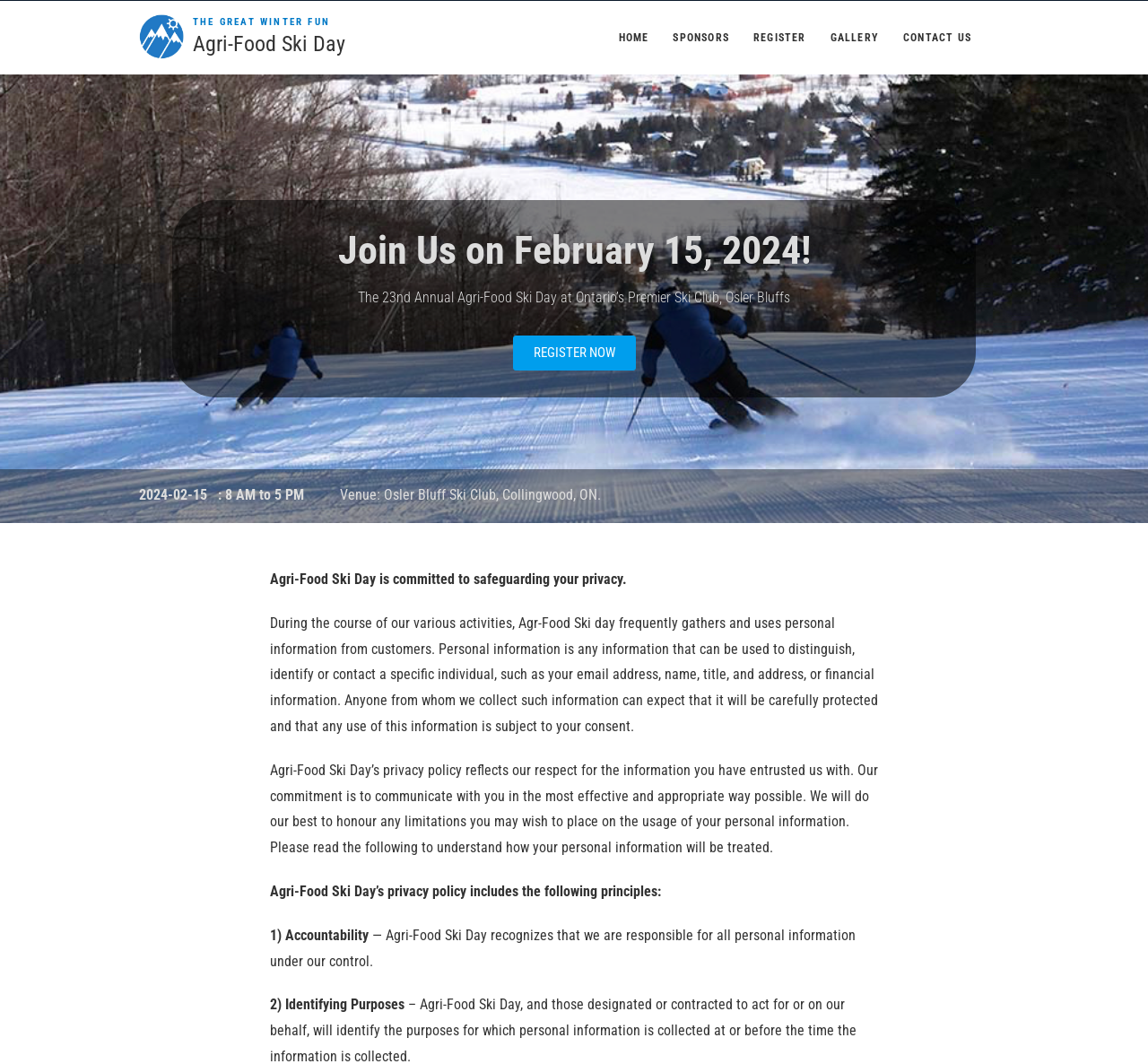Answer the question using only a single word or phrase: 
What is the venue of Agri-Food Ski Day?

Osler Bluff Ski Club, Collingwood, ON